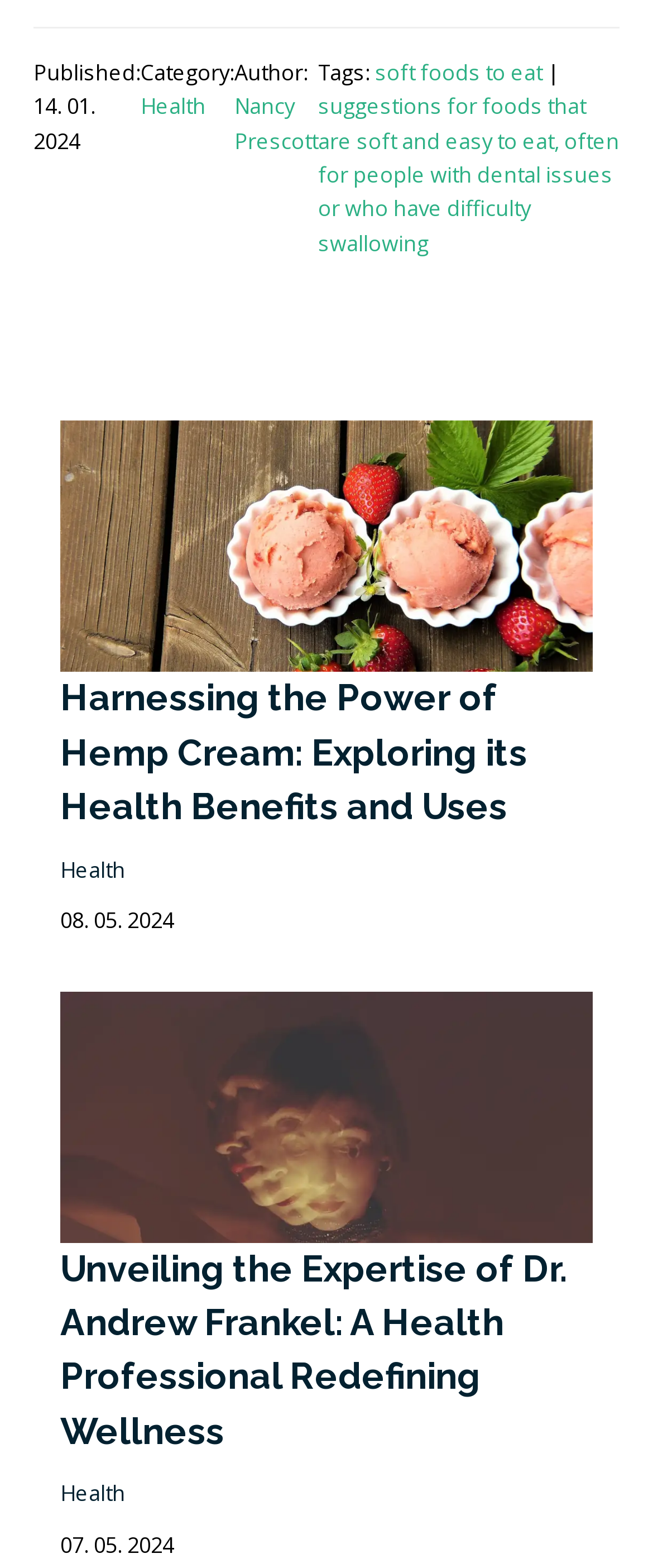Who is the author of the first article?
We need a detailed and exhaustive answer to the question. Please elaborate.

The author of the first article can be found by looking at the 'Author:' label followed by a link 'Nancy Prescott'.